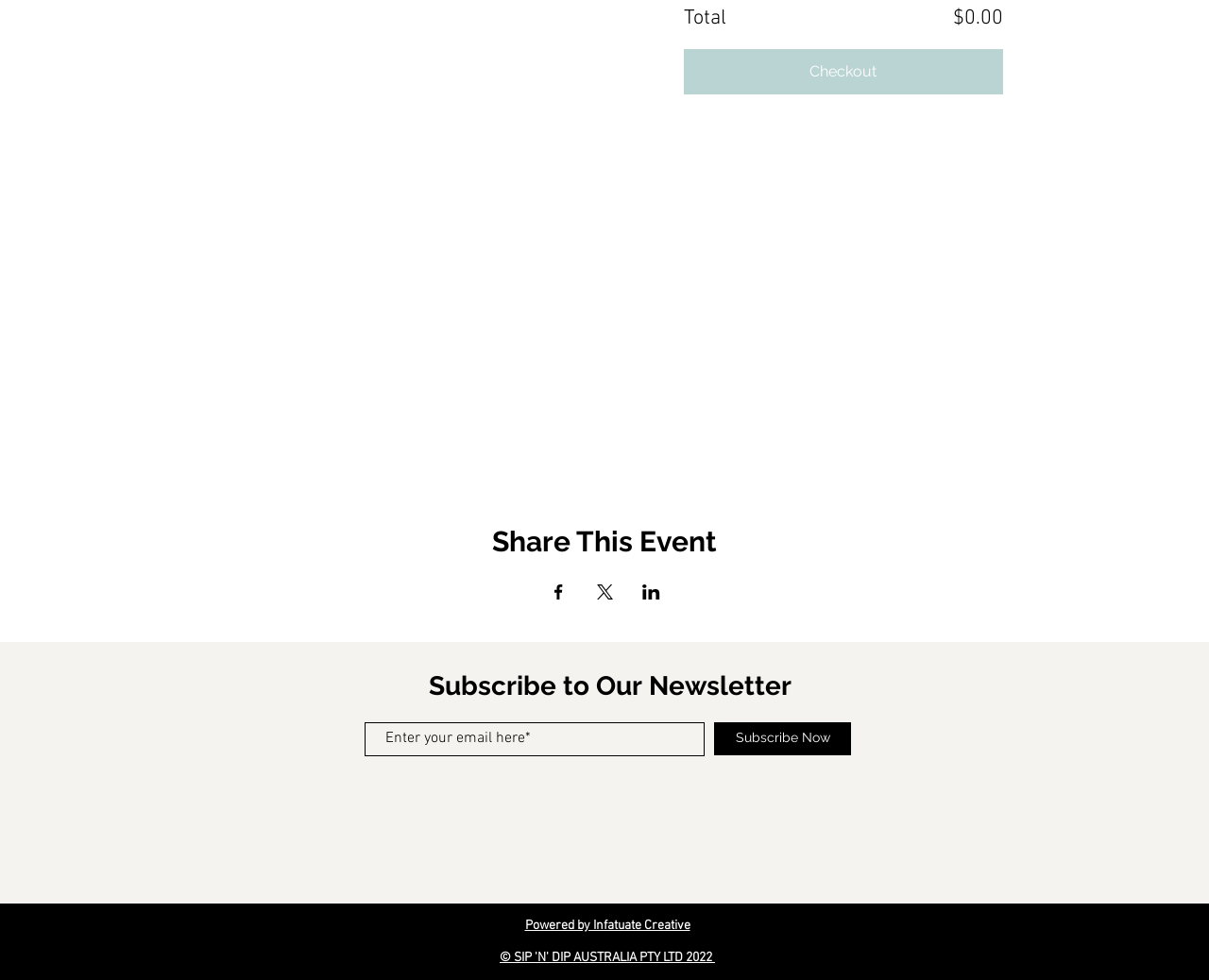Identify the bounding box coordinates of the element to click to follow this instruction: 'Subscribe to the newsletter'. Ensure the coordinates are four float values between 0 and 1, provided as [left, top, right, bottom].

[0.591, 0.737, 0.704, 0.77]